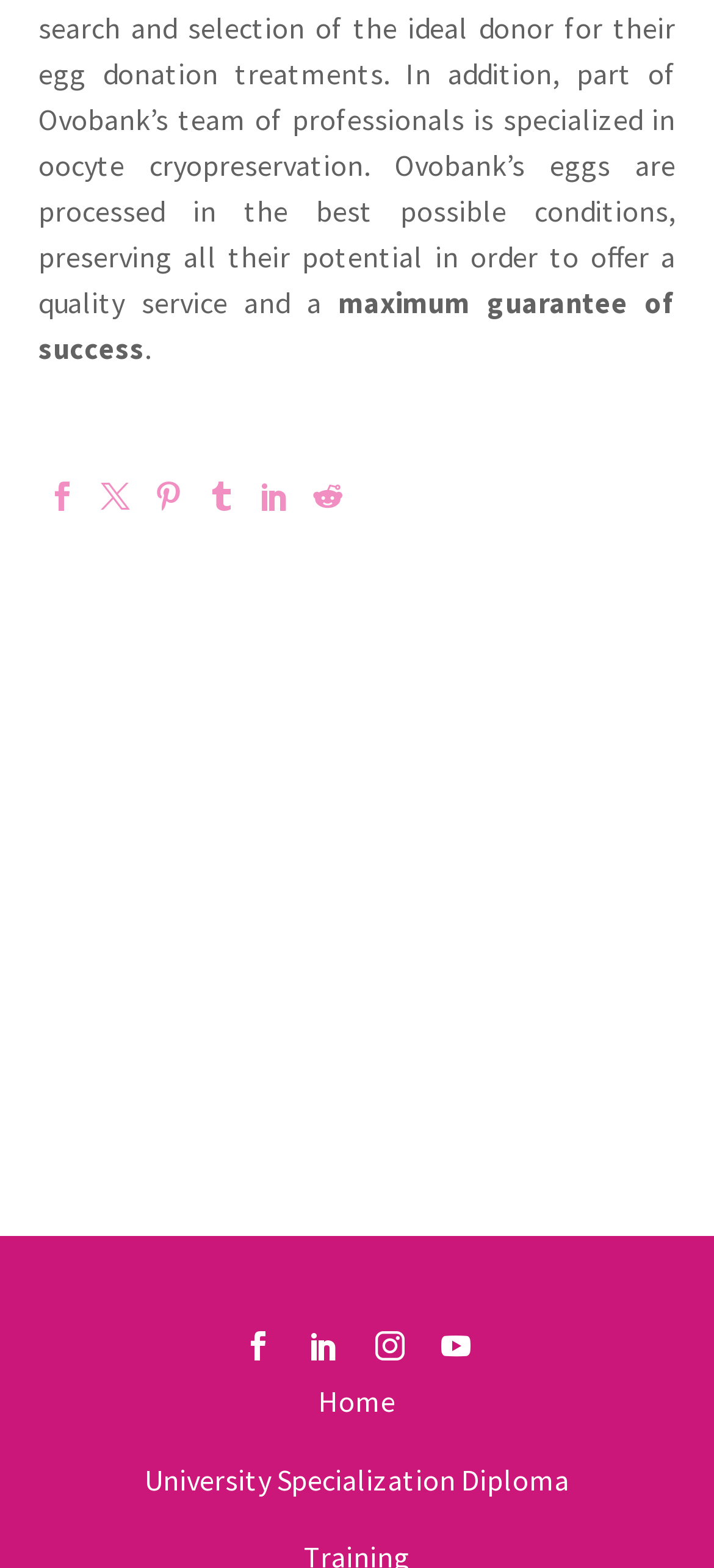What is the text on the button? Based on the image, give a response in one word or a short phrase.

I HAVE A QUESTION